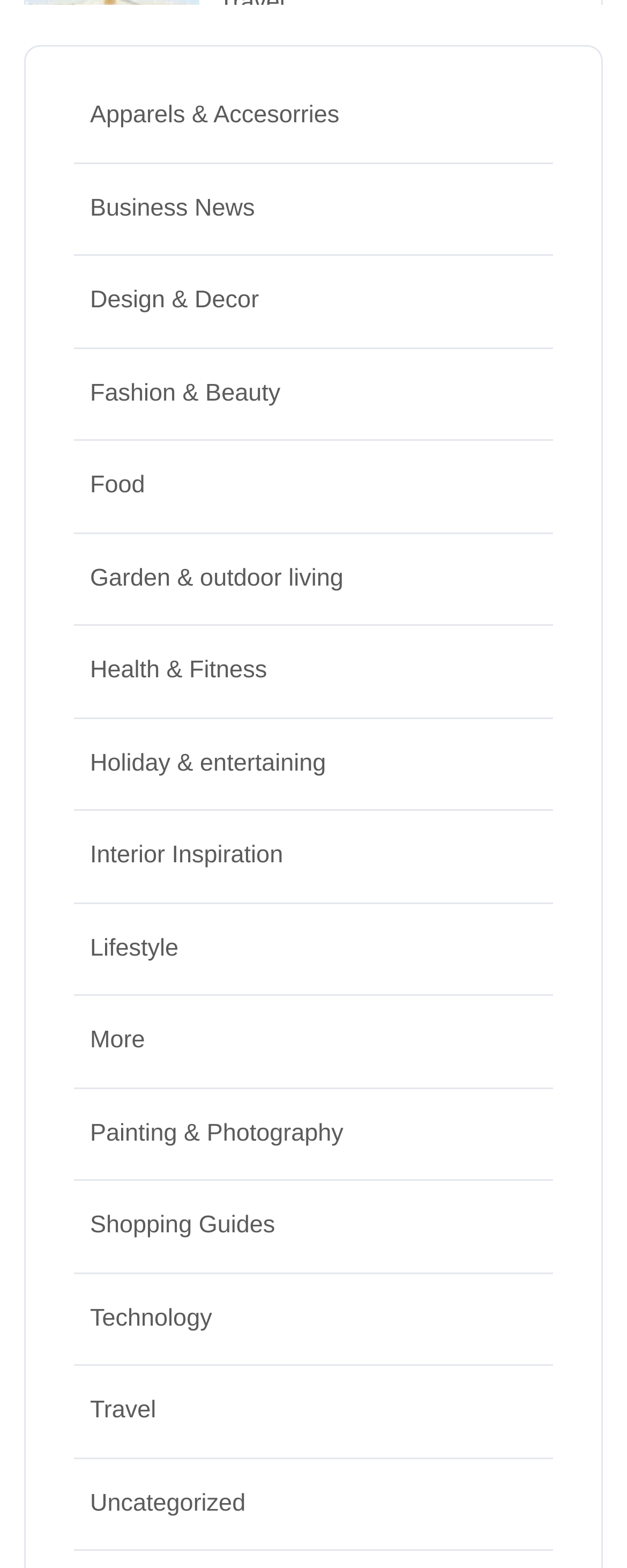Answer the question below in one word or phrase:
How many links are there in the webpage?

15